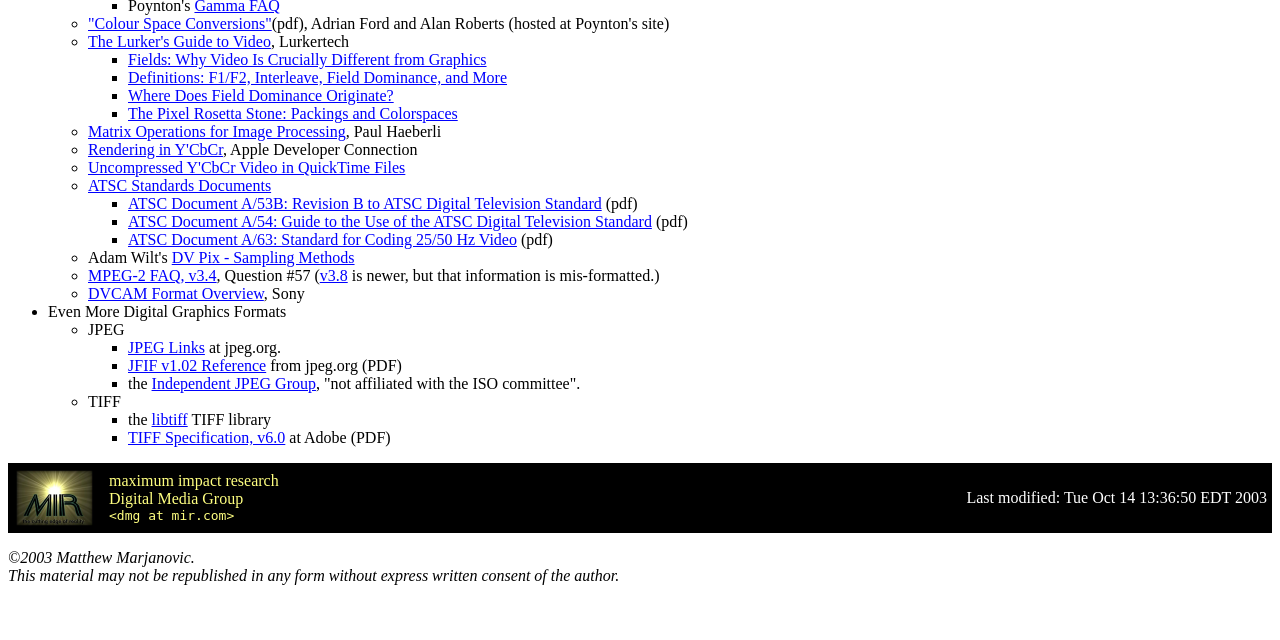Determine the bounding box coordinates for the UI element matching this description: "JPEG Links".

[0.1, 0.529, 0.16, 0.556]